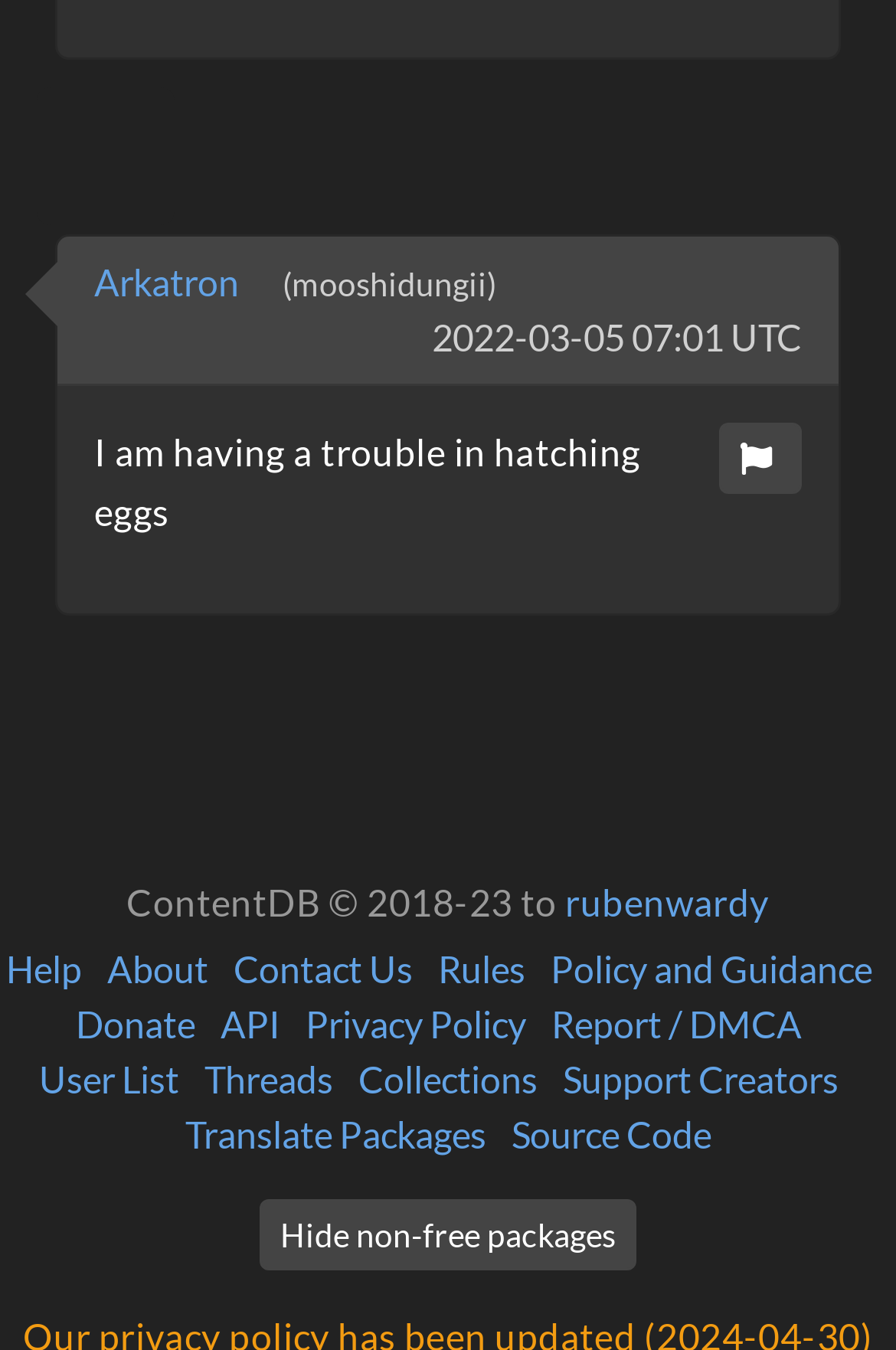Locate the bounding box coordinates of the clickable region to complete the following instruction: "Click the button to hide non-free packages."

[0.29, 0.888, 0.71, 0.941]